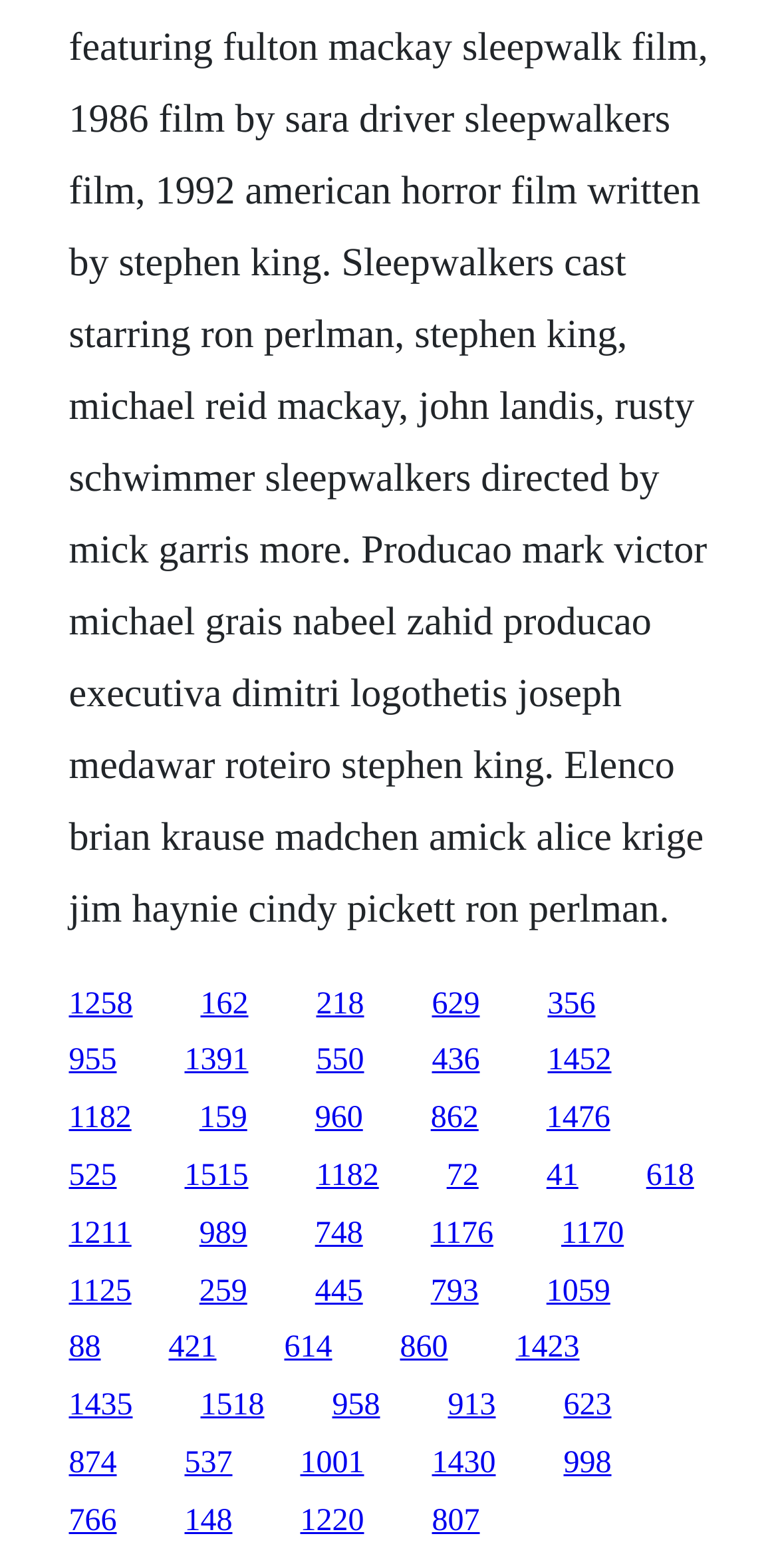Identify the bounding box coordinates for the element you need to click to achieve the following task: "View Resources for partners". The coordinates must be four float values ranging from 0 to 1, formatted as [left, top, right, bottom].

None